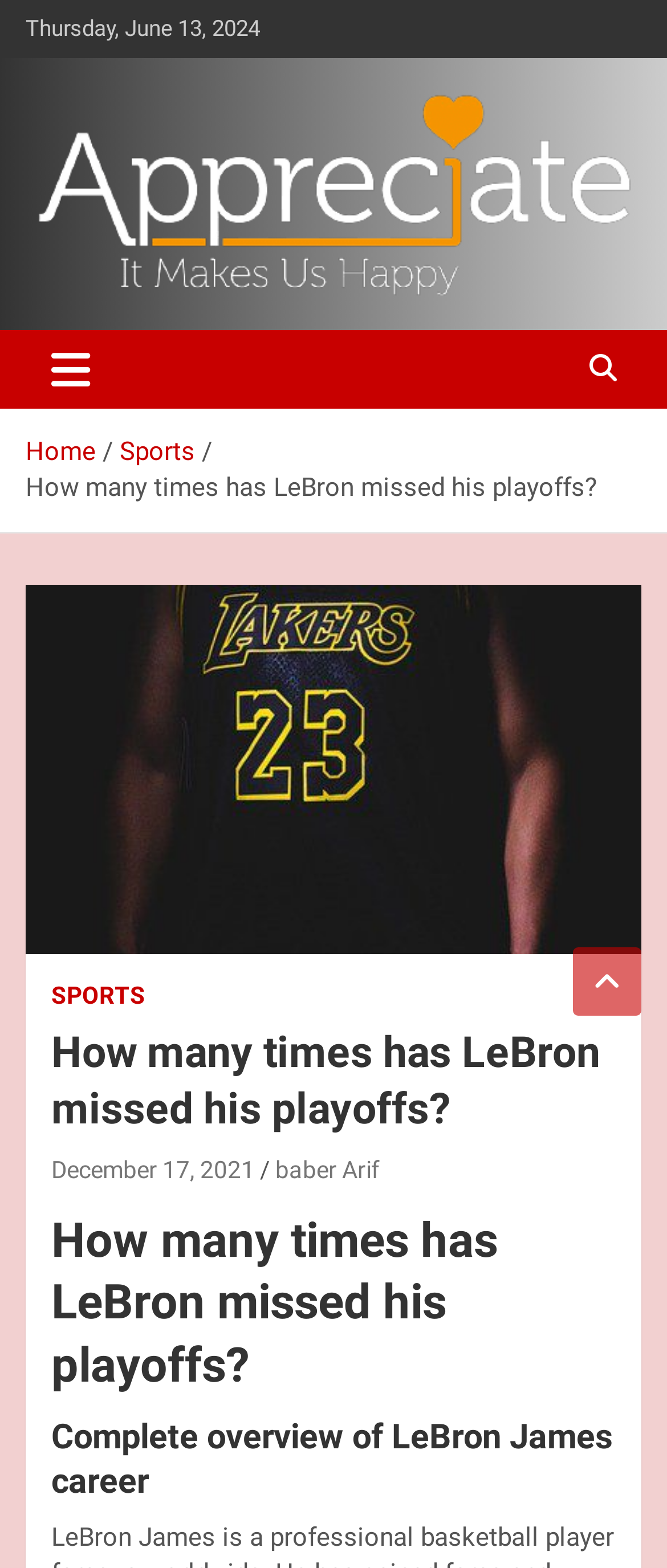Pinpoint the bounding box coordinates of the clickable element to carry out the following instruction: "Click on the 'Make & Appreciate' link."

[0.038, 0.057, 0.962, 0.083]